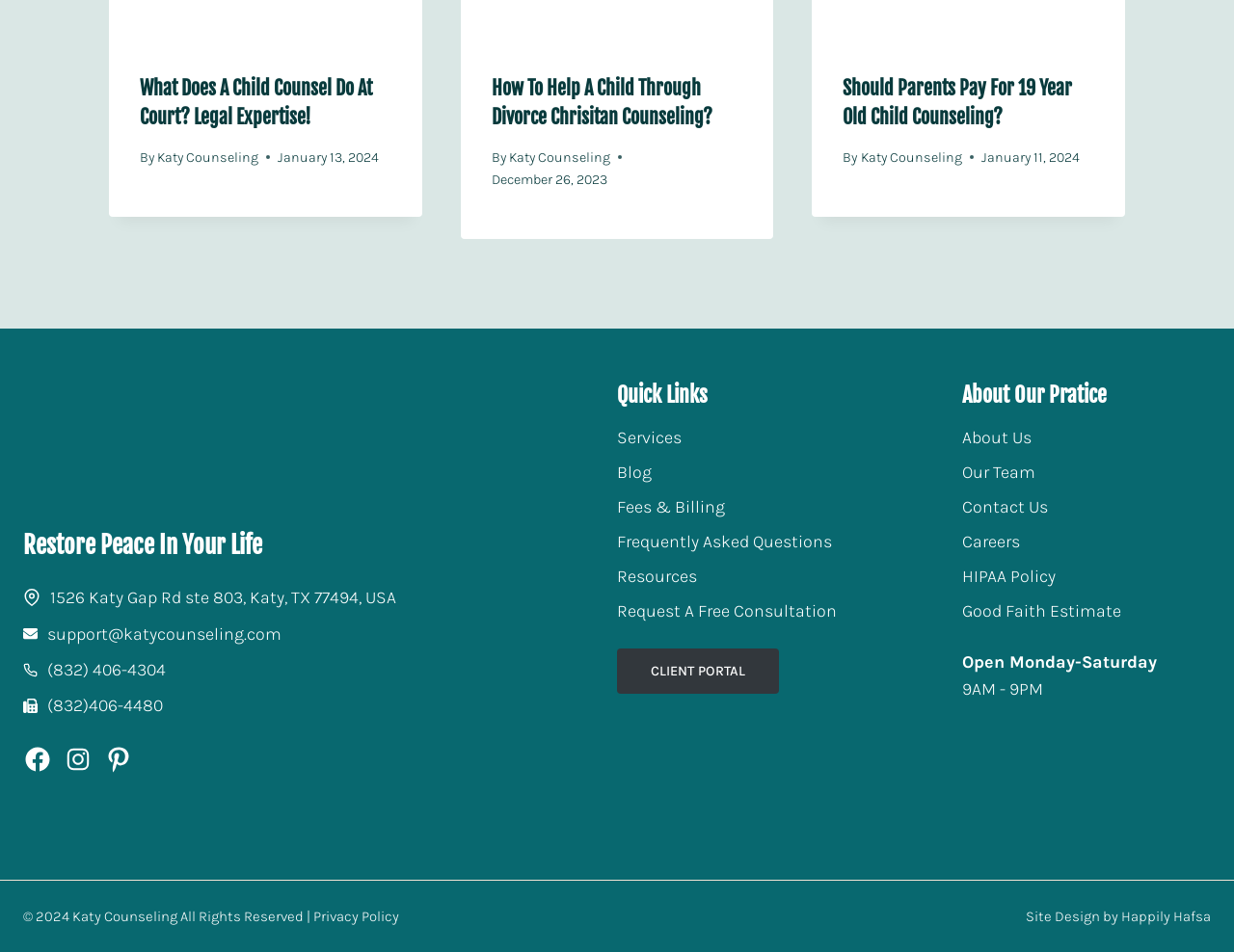Identify the bounding box coordinates of the clickable region to carry out the given instruction: "Click the 'What Does A Child Counsel Do At Court? Legal Expertise!' link".

[0.113, 0.08, 0.302, 0.136]